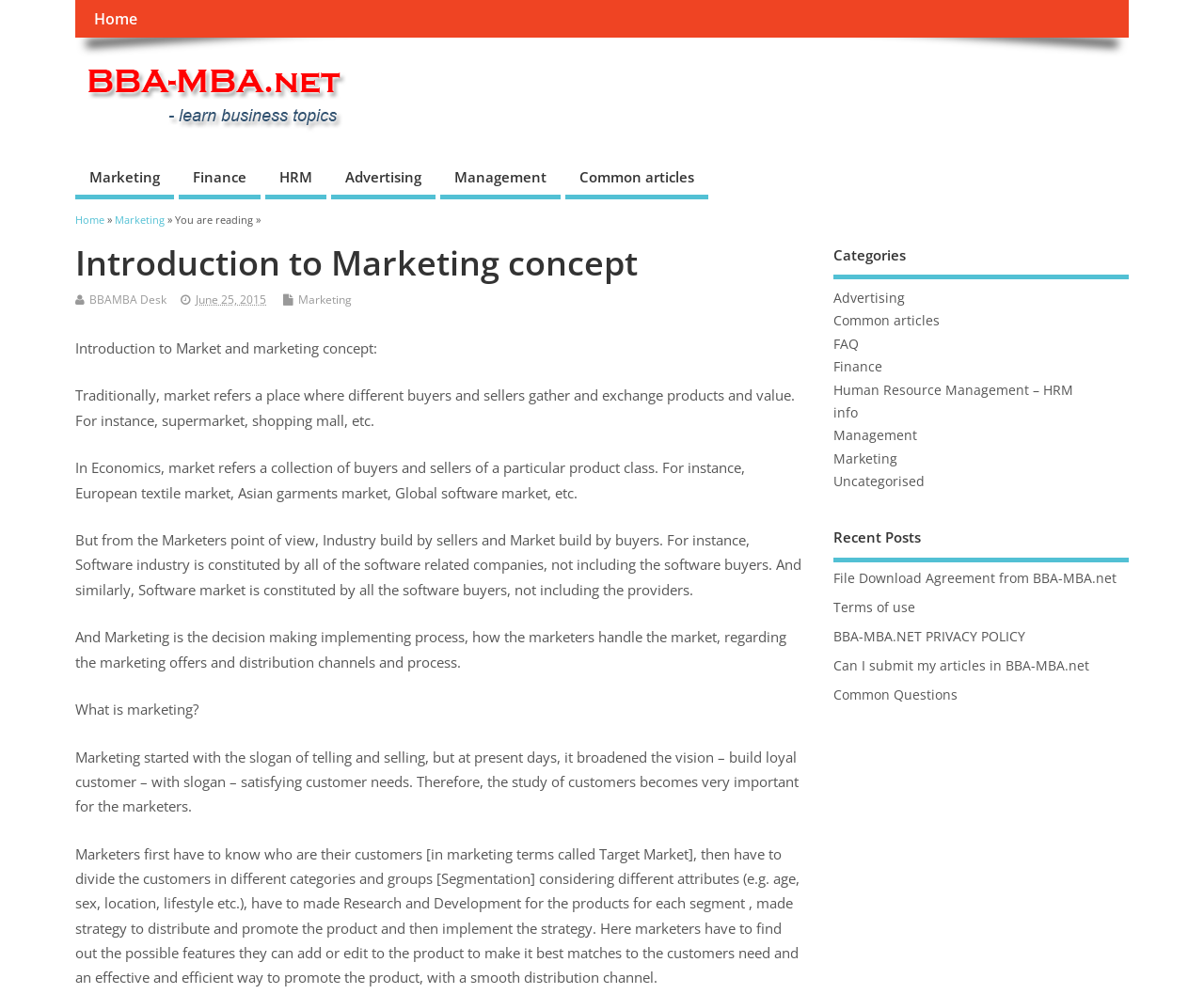What is the purpose of marketing according to this webpage?
Relying on the image, give a concise answer in one word or a brief phrase.

Satisfying customer needs